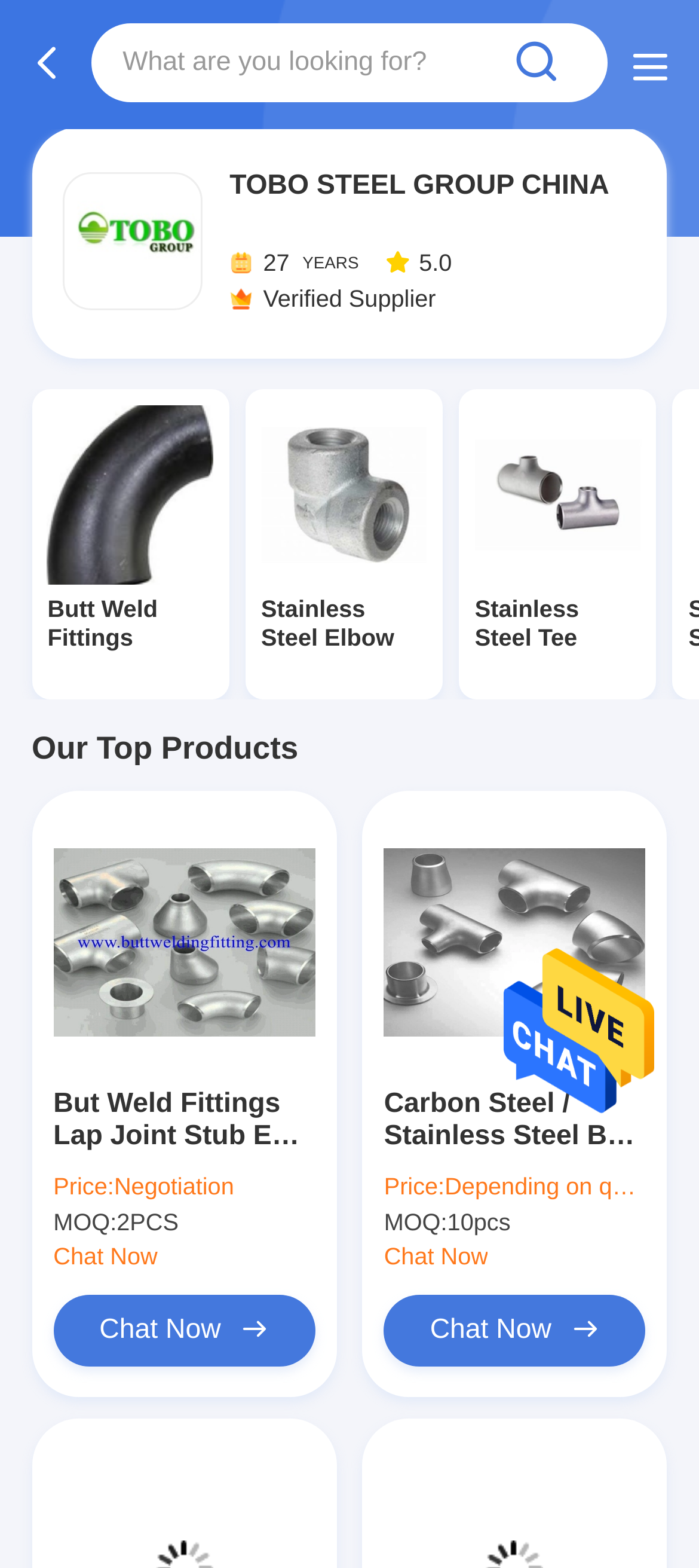What is the company name?
Please use the visual content to give a single word or phrase answer.

TOBO STEEL GROUP CHINA